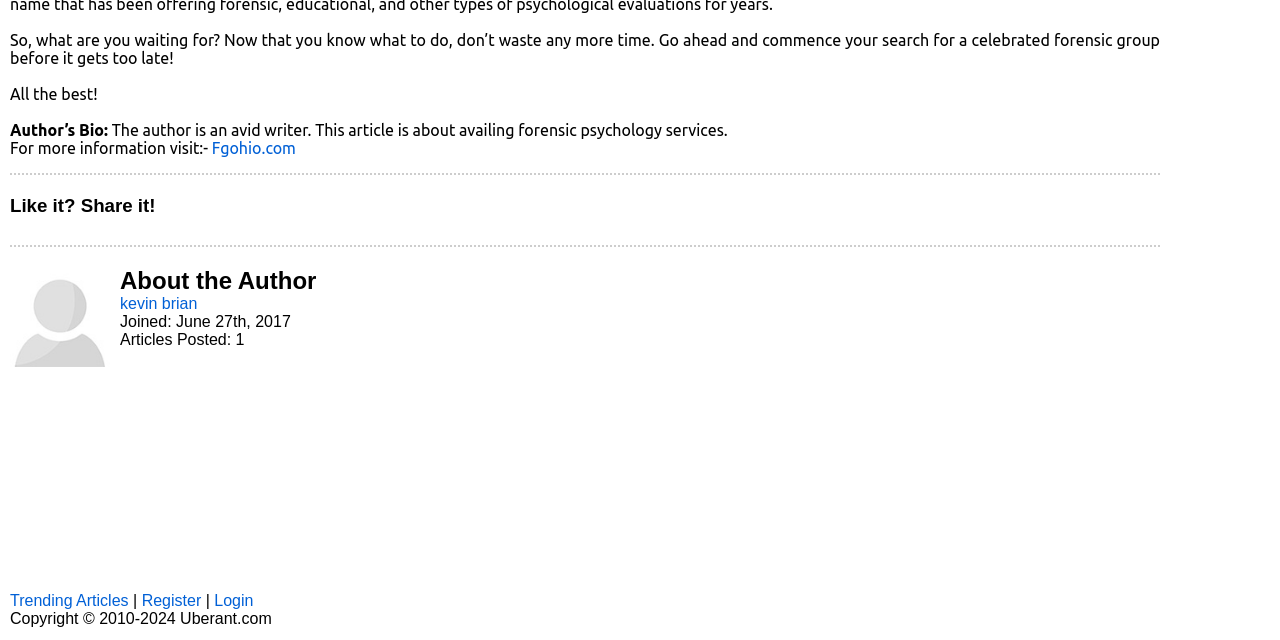Given the element description "Register" in the screenshot, predict the bounding box coordinates of that UI element.

[0.111, 0.925, 0.157, 0.952]